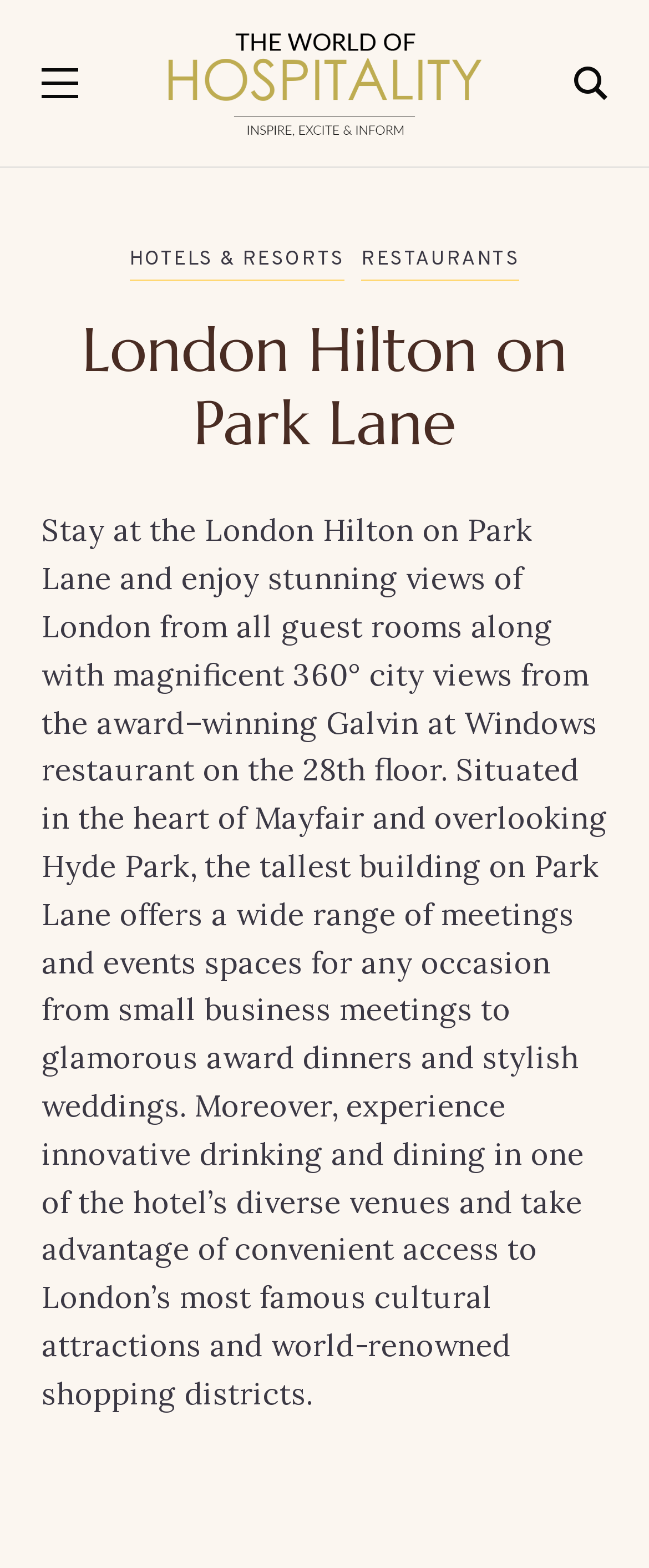What is the location of the hotel?
Provide a thorough and detailed answer to the question.

I found the answer by reading the static text element on the webpage, which mentions that the hotel is 'situated in the heart of Mayfair and overlooking Hyde Park'. This indicates that the hotel is located in Mayfair.